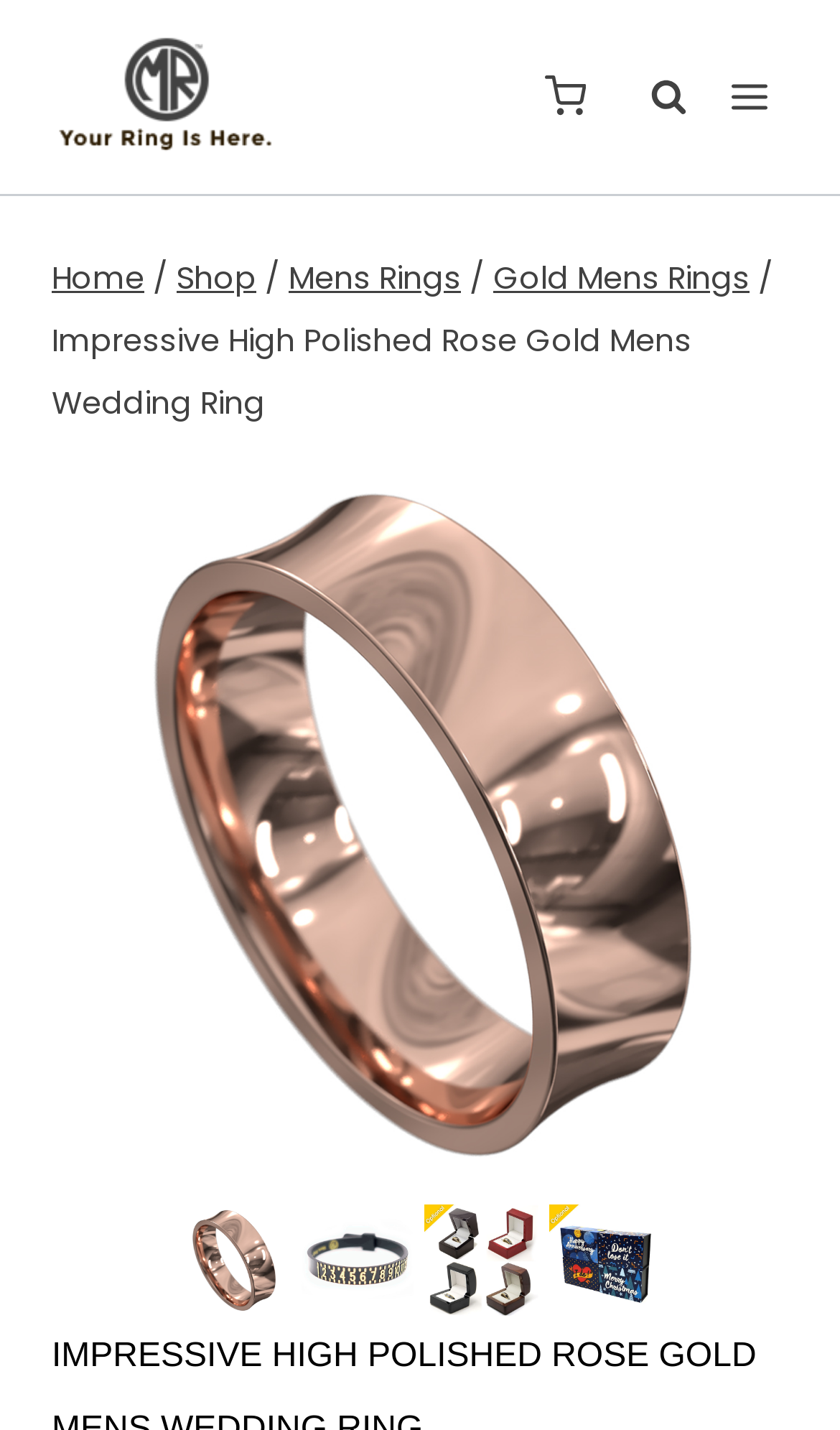Use a single word or phrase to answer the question:
What is the purpose of the 'Scroll to top' button?

To scroll to the top of the page